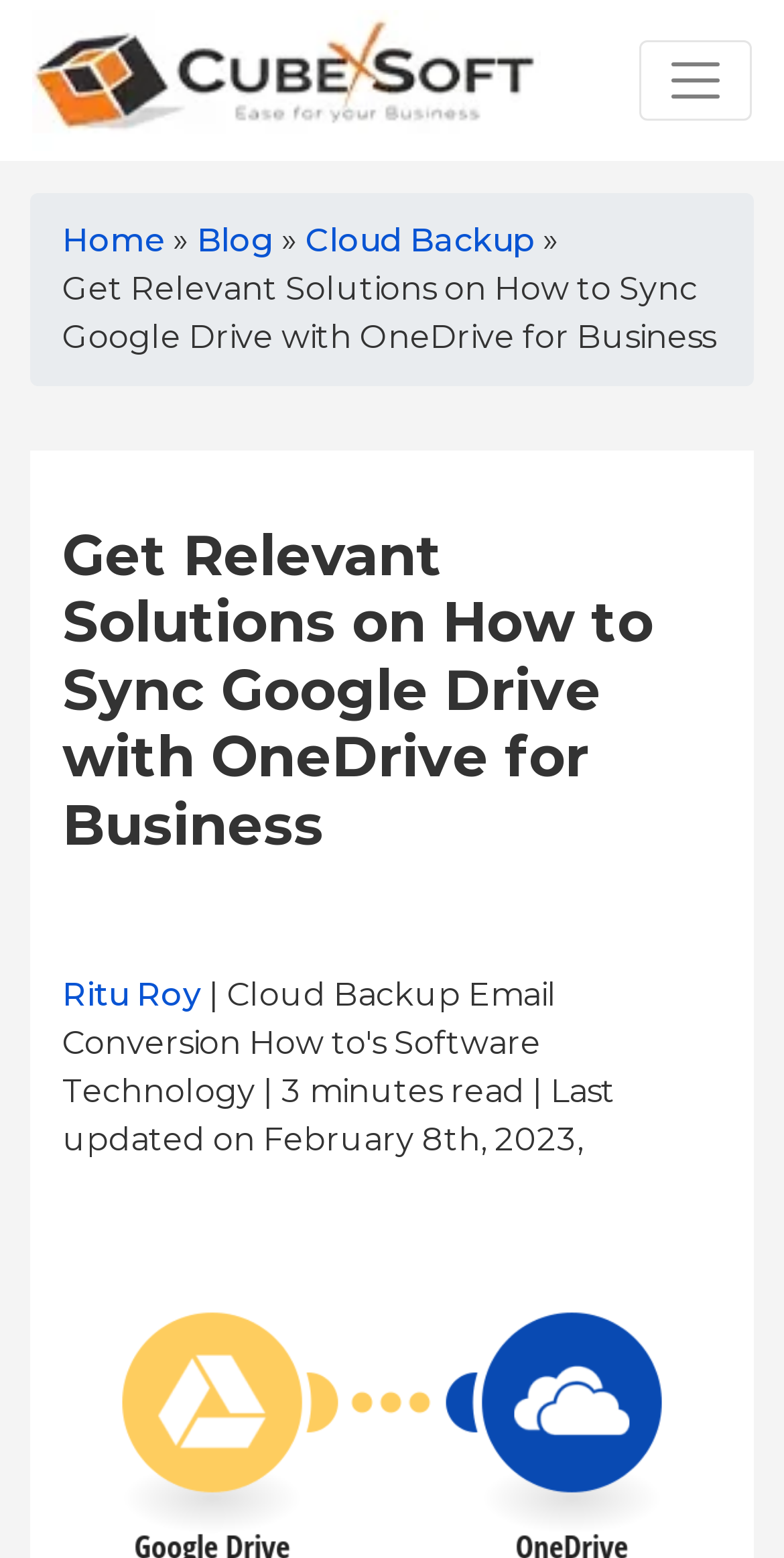Please determine the headline of the webpage and provide its content.

Get Relevant Solutions on How to Sync Google Drive with OneDrive for Business